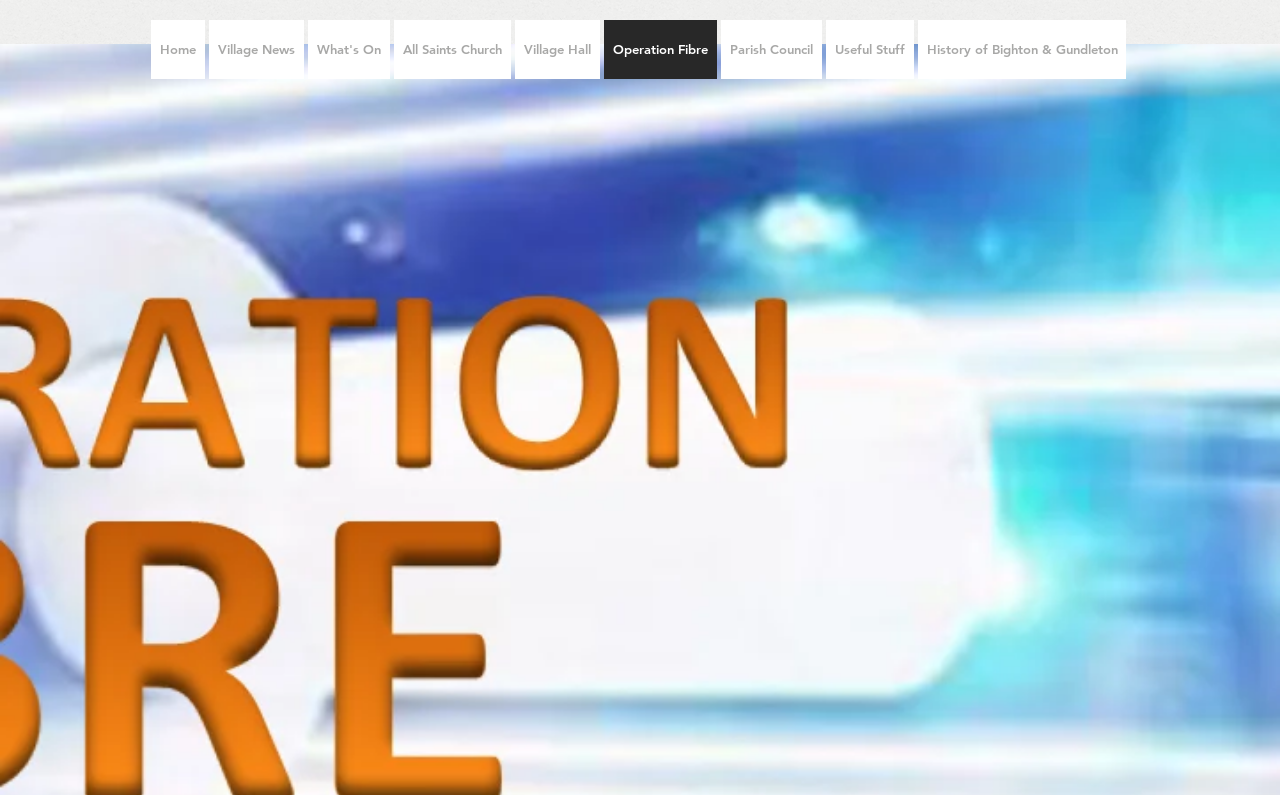What is the second link related to?
Examine the image and give a concise answer in one word or a short phrase.

Village News